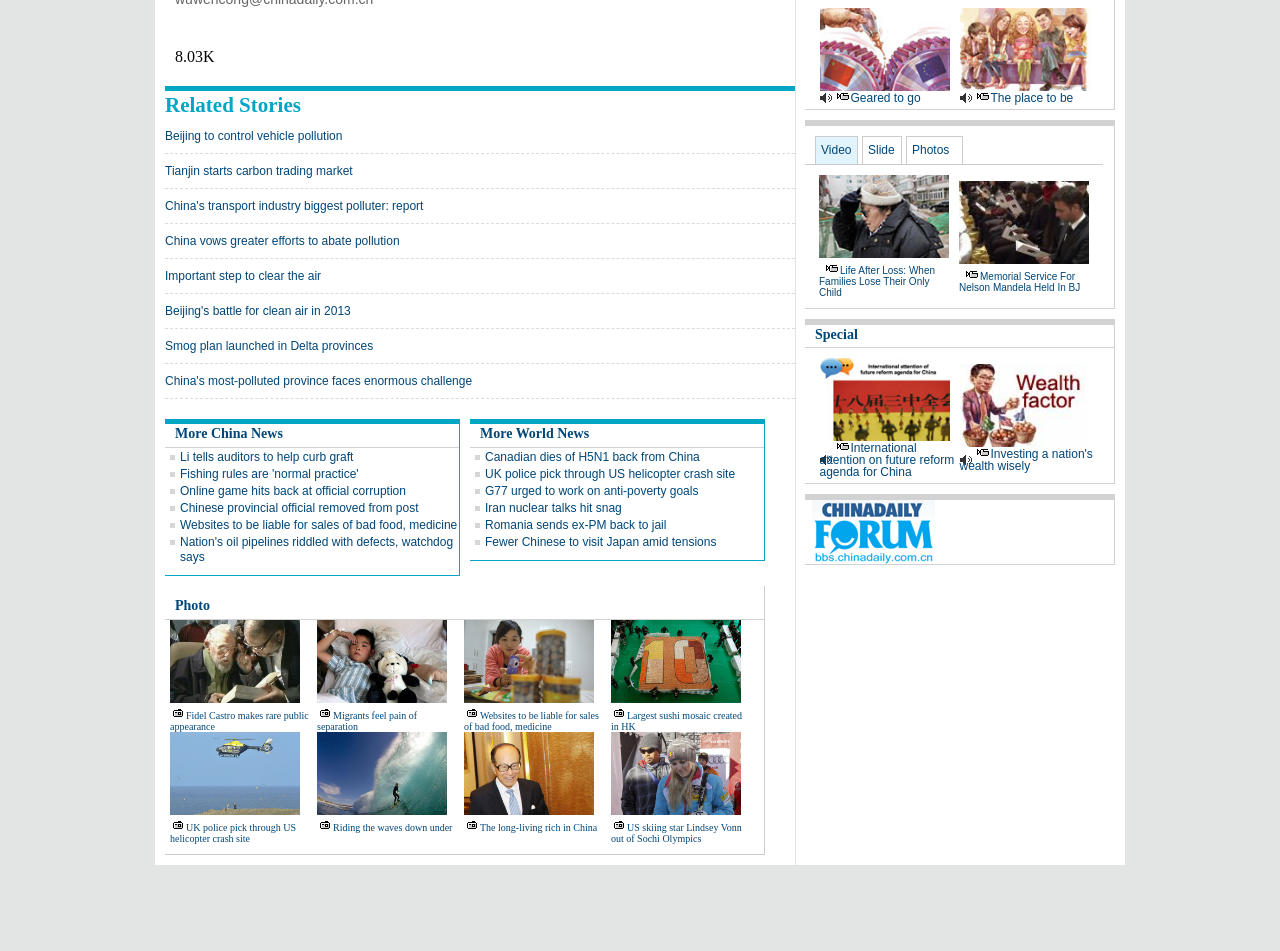Locate the bounding box coordinates of the area that needs to be clicked to fulfill the following instruction: "View 'More China News'". The coordinates should be in the format of four float numbers between 0 and 1, namely [left, top, right, bottom].

[0.137, 0.448, 0.221, 0.464]